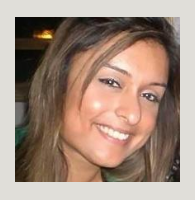What was the purpose of the Curiosity Carnival?
Answer the question based on the image using a single word or a brief phrase.

To engage the public in research activities